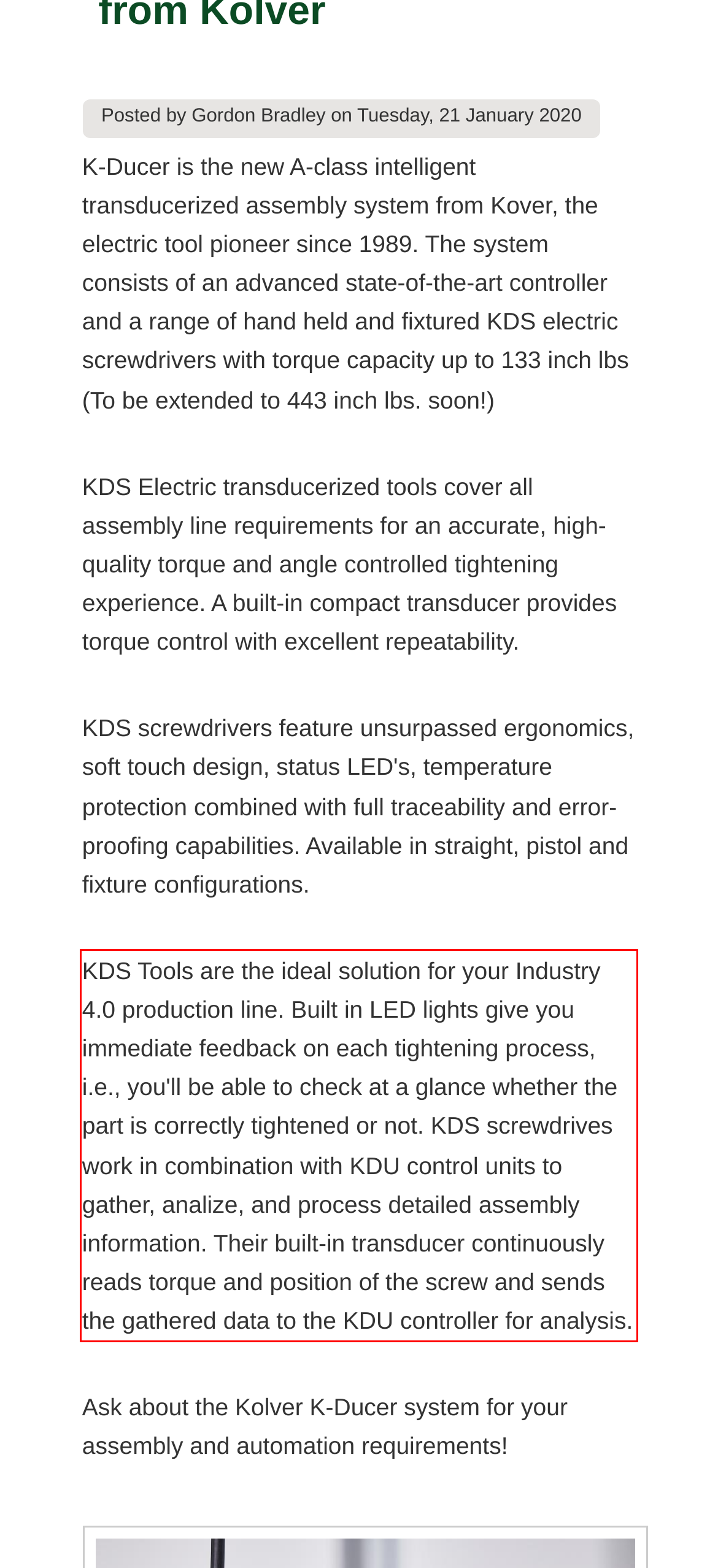Examine the webpage screenshot and use OCR to recognize and output the text within the red bounding box.

KDS Tools are the ideal solution for your Industry 4.0 production line. Built in LED lights give you immediate feedback on each tightening process, i.e., you'll be able to check at a glance whether the part is correctly tightened or not. KDS screwdrives work in combination with KDU control units to gather, analize, and process detailed assembly information. Their built-in transducer continuously reads torque and position of the screw and sends the gathered data to the KDU controller for analysis.